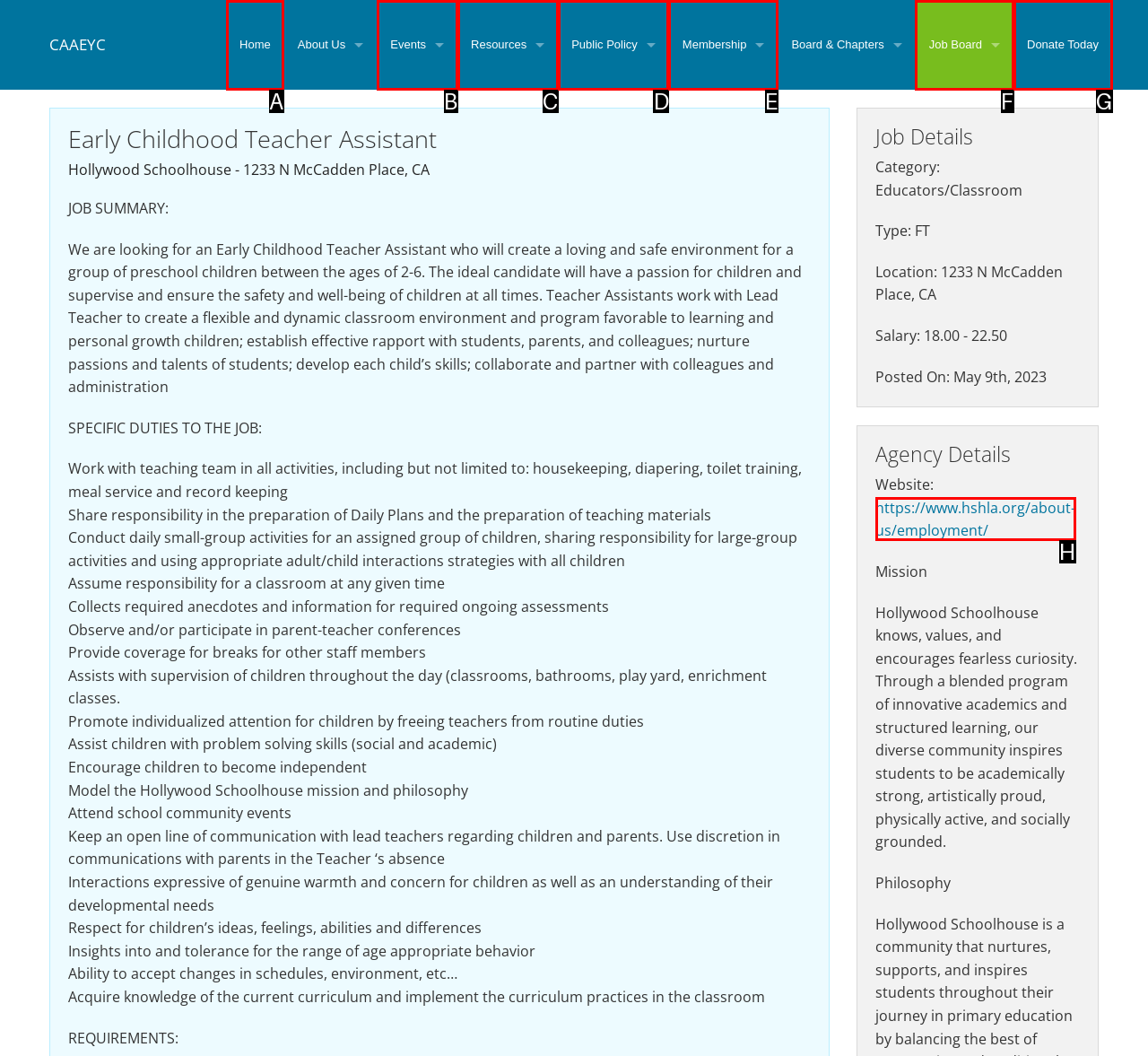Identify the correct UI element to click on to achieve the task: Click the 'Home' link. Provide the letter of the appropriate element directly from the available choices.

A